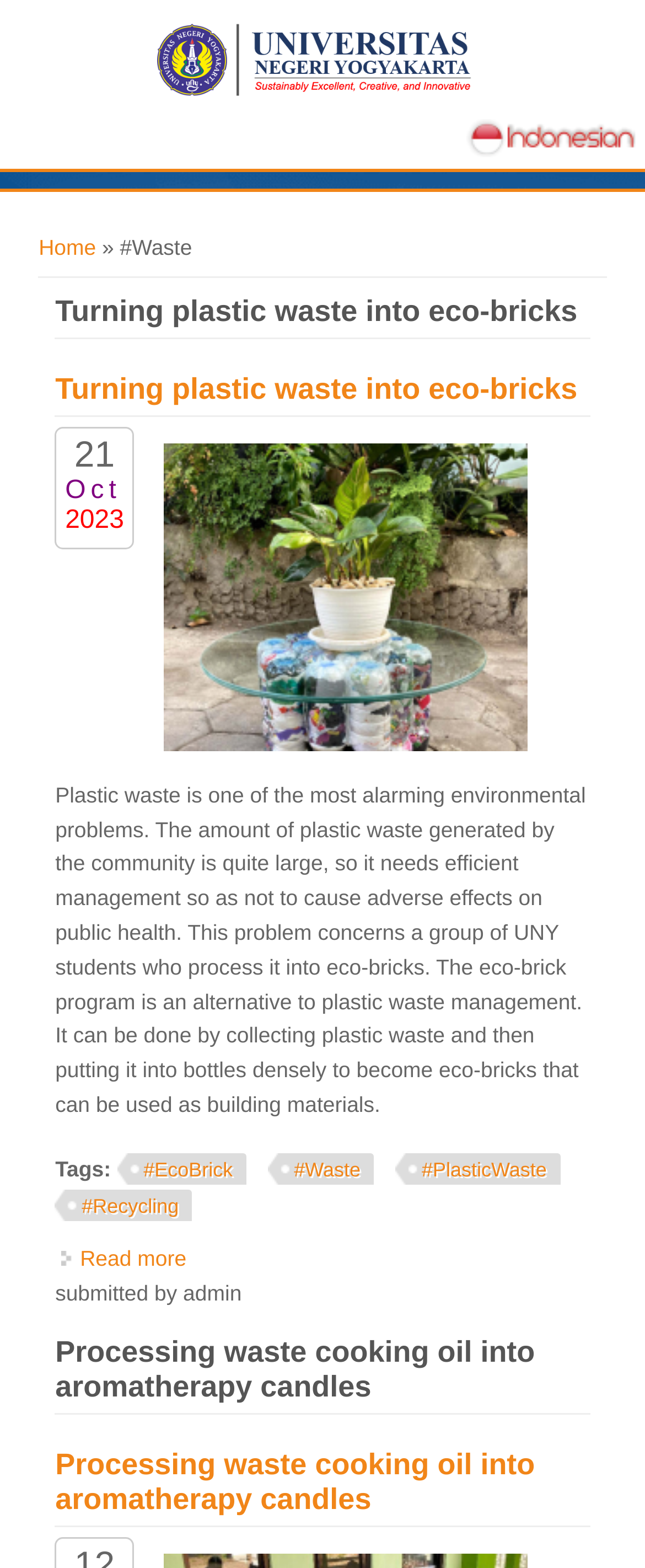Please determine the bounding box coordinates of the element to click in order to execute the following instruction: "Click on the link to read more about Turning plastic waste into eco-bricks". The coordinates should be four float numbers between 0 and 1, specified as [left, top, right, bottom].

[0.124, 0.794, 0.289, 0.81]